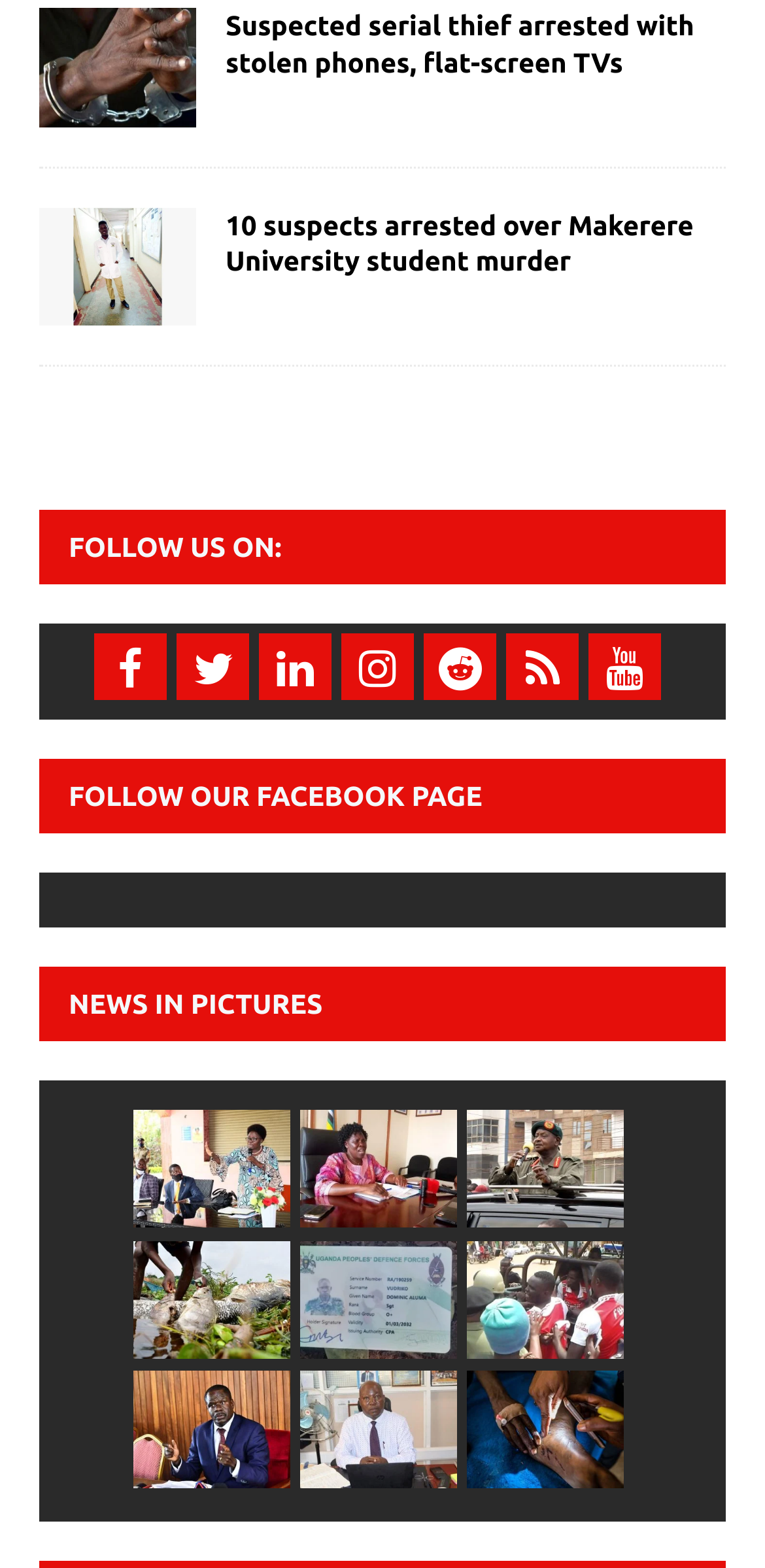Please specify the bounding box coordinates in the format (top-left x, top-left y, bottom-right x, bottom-right y), with all values as floating point numbers between 0 and 1. Identify the bounding box of the UI element described by: Reddit

[0.554, 0.404, 0.649, 0.446]